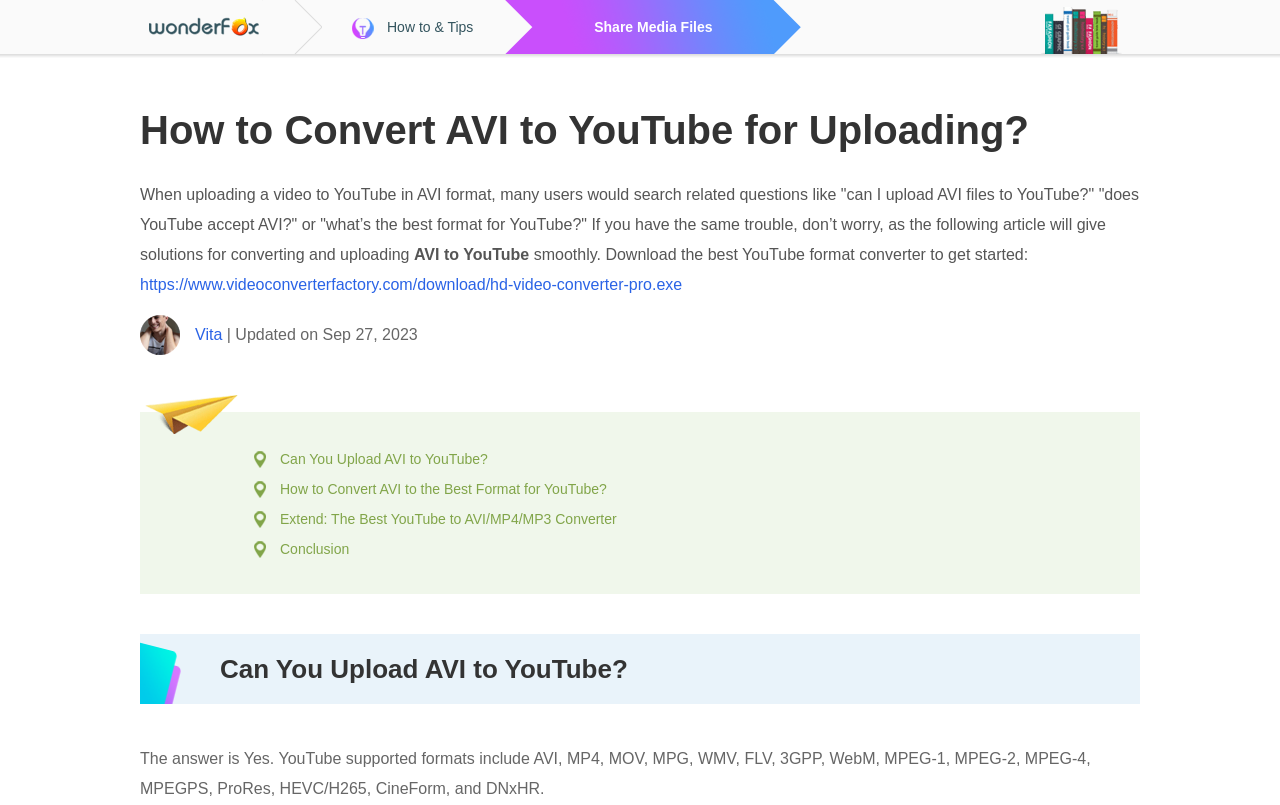Locate the bounding box coordinates of the segment that needs to be clicked to meet this instruction: "Download the best YouTube format converter".

[0.109, 0.335, 0.533, 0.373]